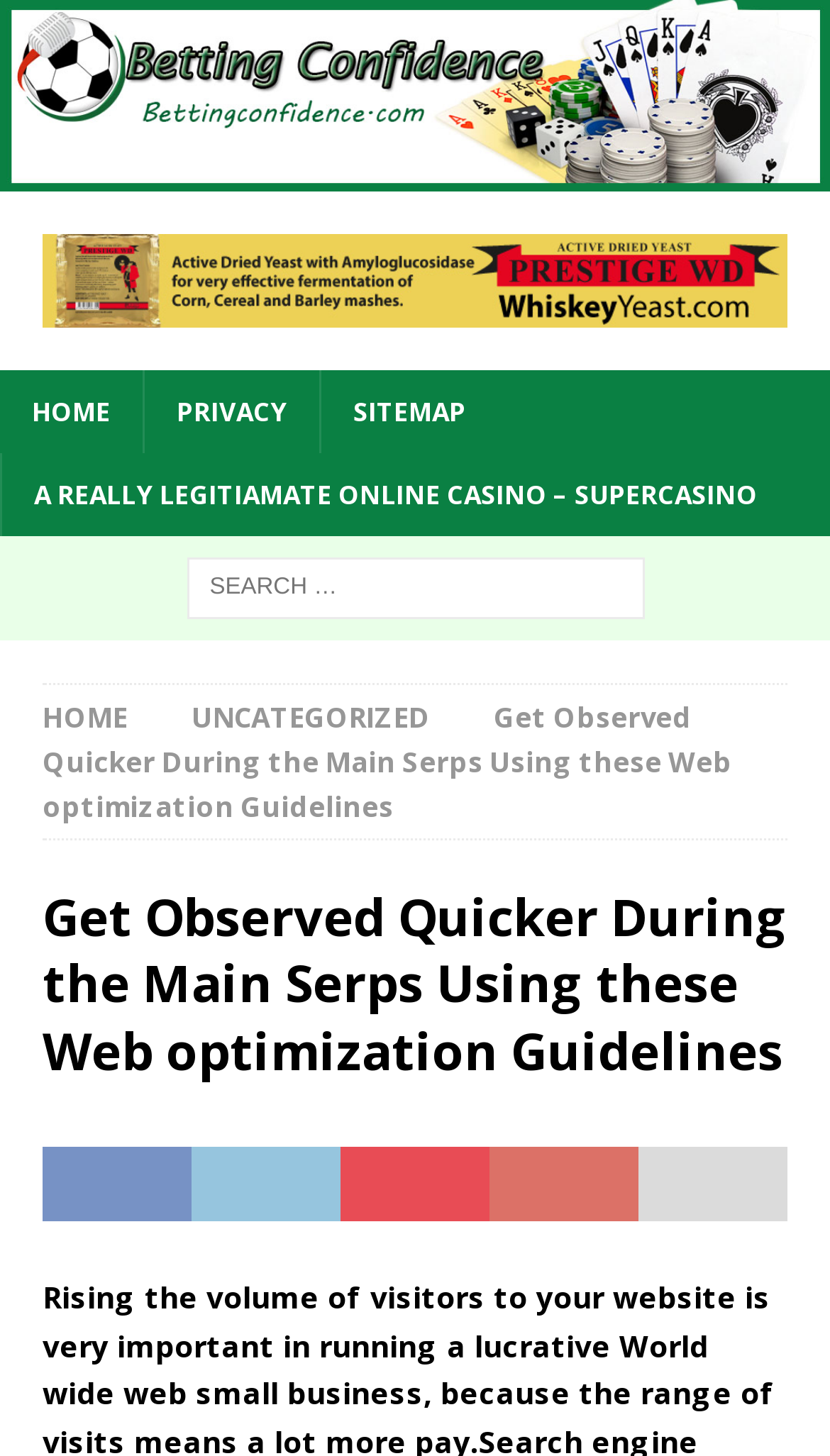How many images are on the webpage?
Using the image, answer in one word or phrase.

2